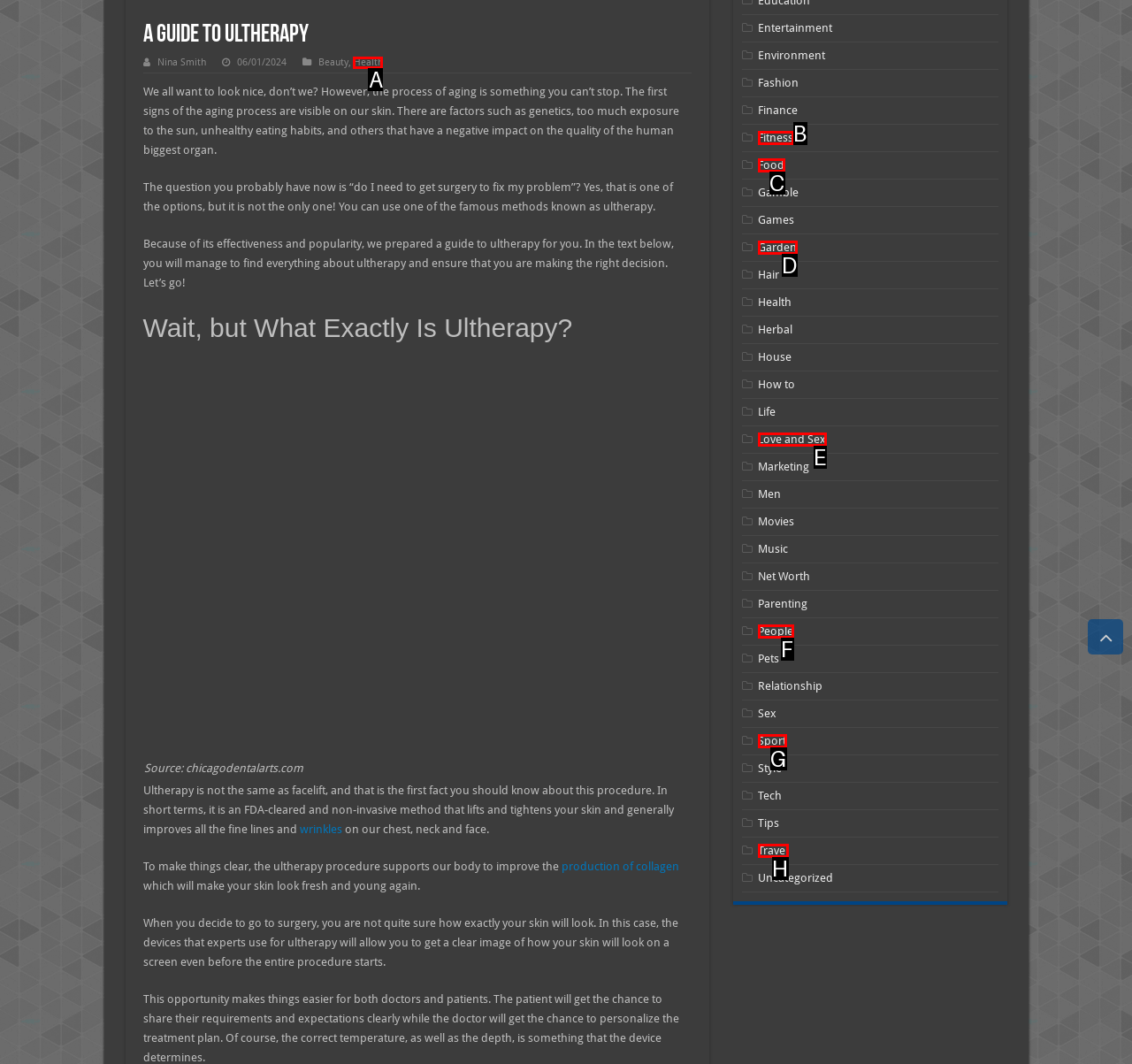Based on the description: Love and Sex, find the HTML element that matches it. Provide your answer as the letter of the chosen option.

E